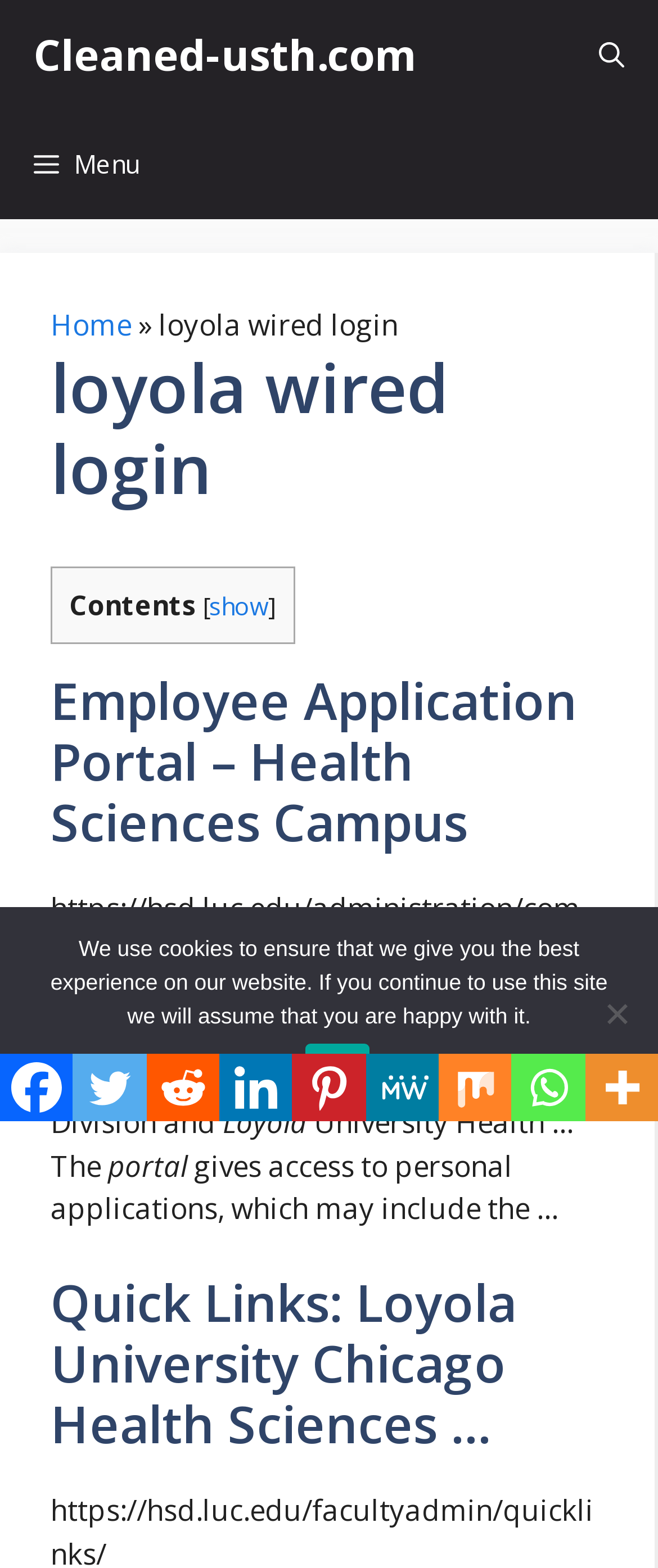Could you find the bounding box coordinates of the clickable area to complete this instruction: "Click the Menu button"?

[0.0, 0.07, 0.262, 0.14]